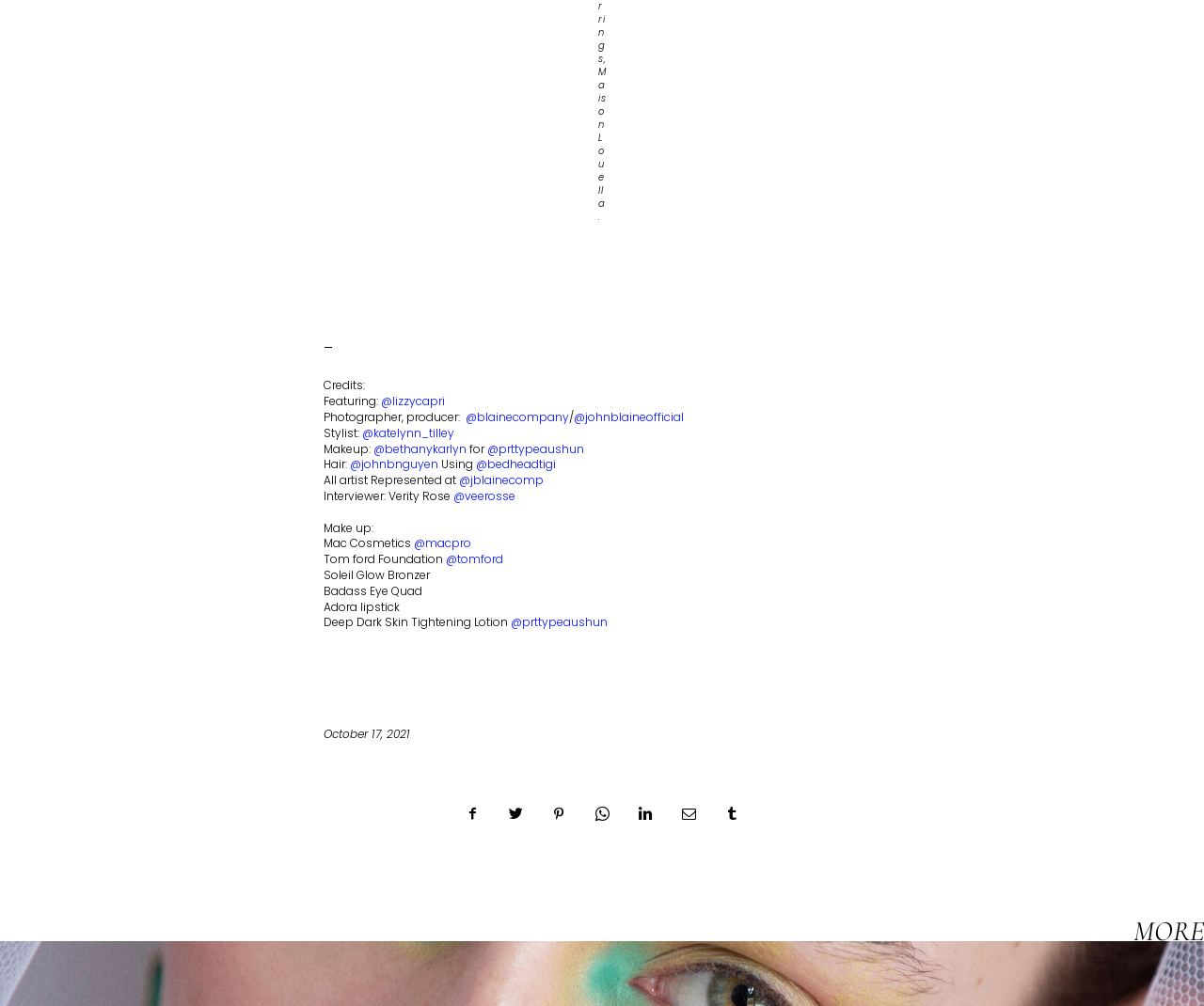Please determine the bounding box coordinates of the element's region to click for the following instruction: "Visit the Tom Ford website".

[0.37, 0.548, 0.418, 0.564]